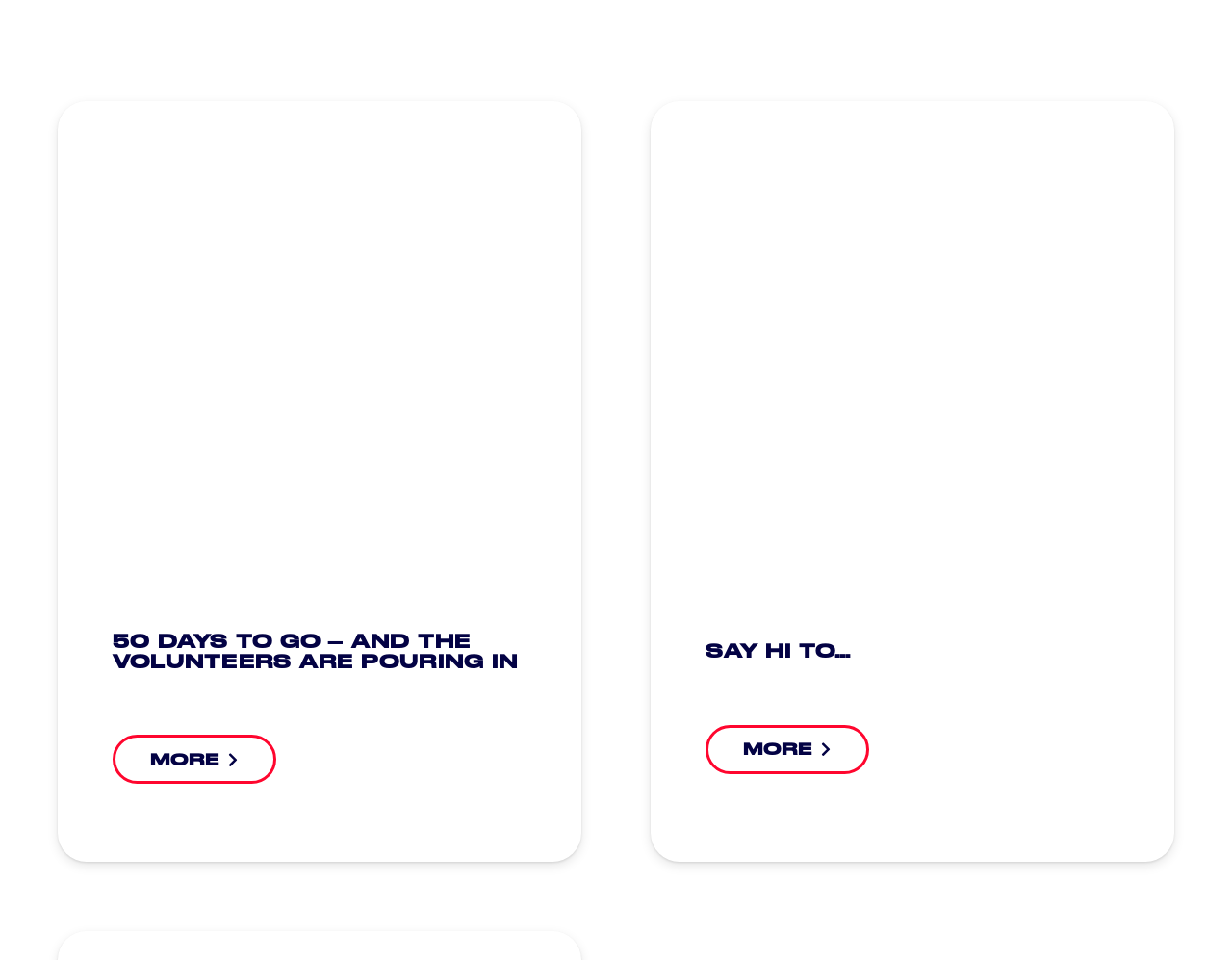Provide a brief response to the question below using a single word or phrase: 
How many articles are on the webpage?

Two